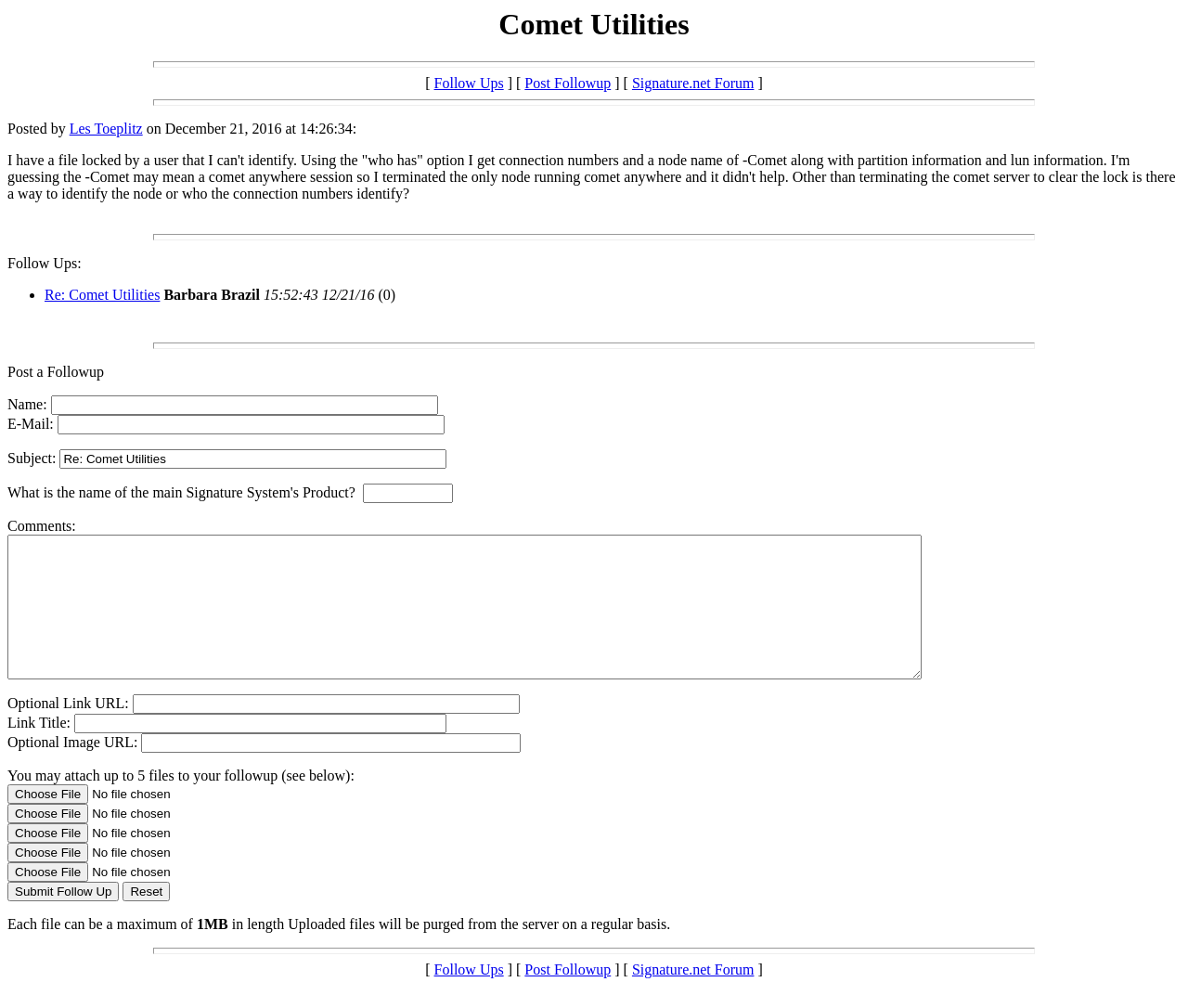Using the element description: "Follow Ups", determine the bounding box coordinates for the specified UI element. The coordinates should be four float numbers between 0 and 1, [left, top, right, bottom].

[0.365, 0.954, 0.424, 0.97]